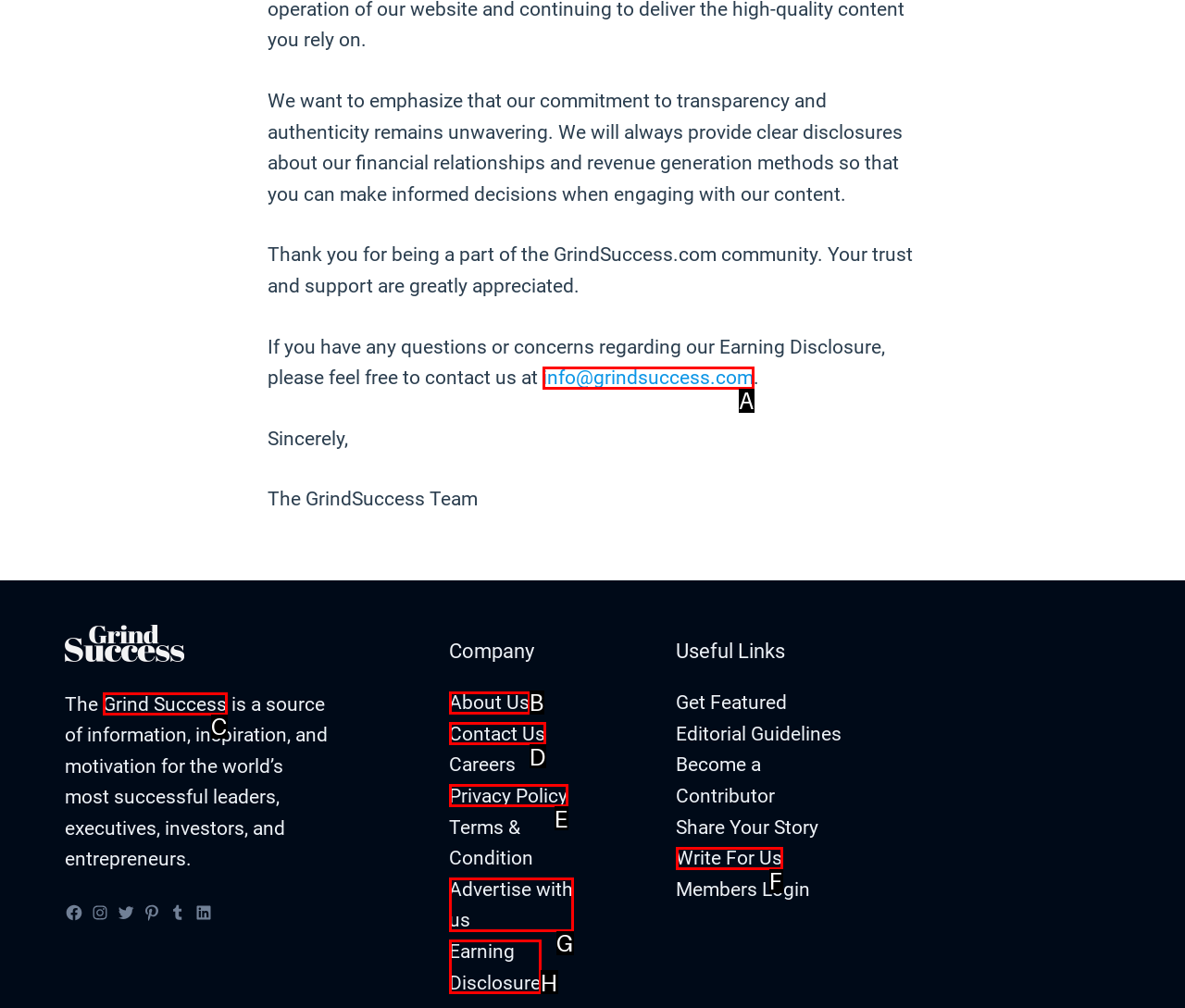From the provided choices, determine which option matches the description: Earning Disclosure. Respond with the letter of the correct choice directly.

H